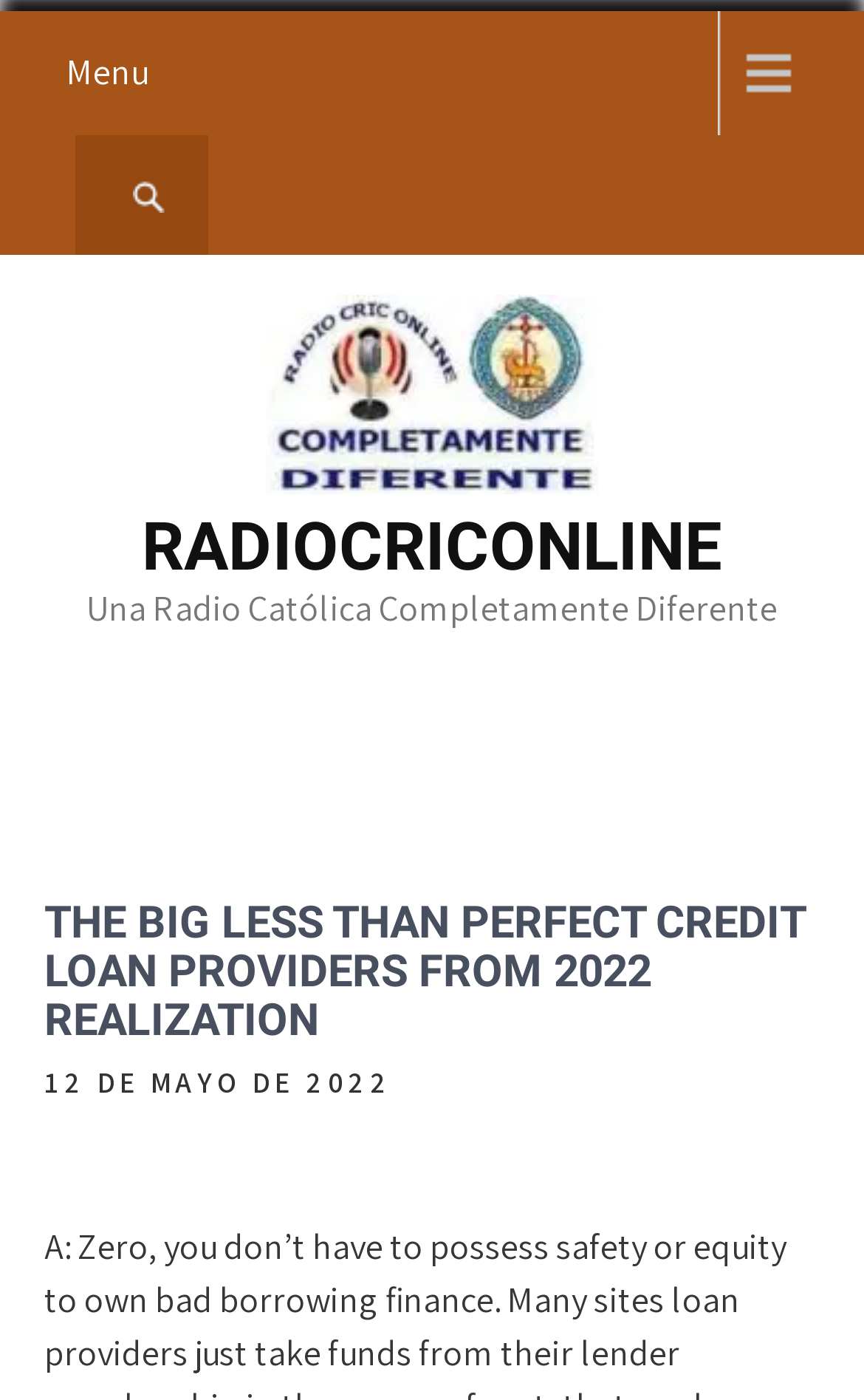Determine the bounding box coordinates in the format (top-left x, top-left y, bottom-right x, bottom-right y). Ensure all values are floating point numbers between 0 and 1. Identify the bounding box of the UI element described by: Menu

[0.051, 0.008, 0.949, 0.097]